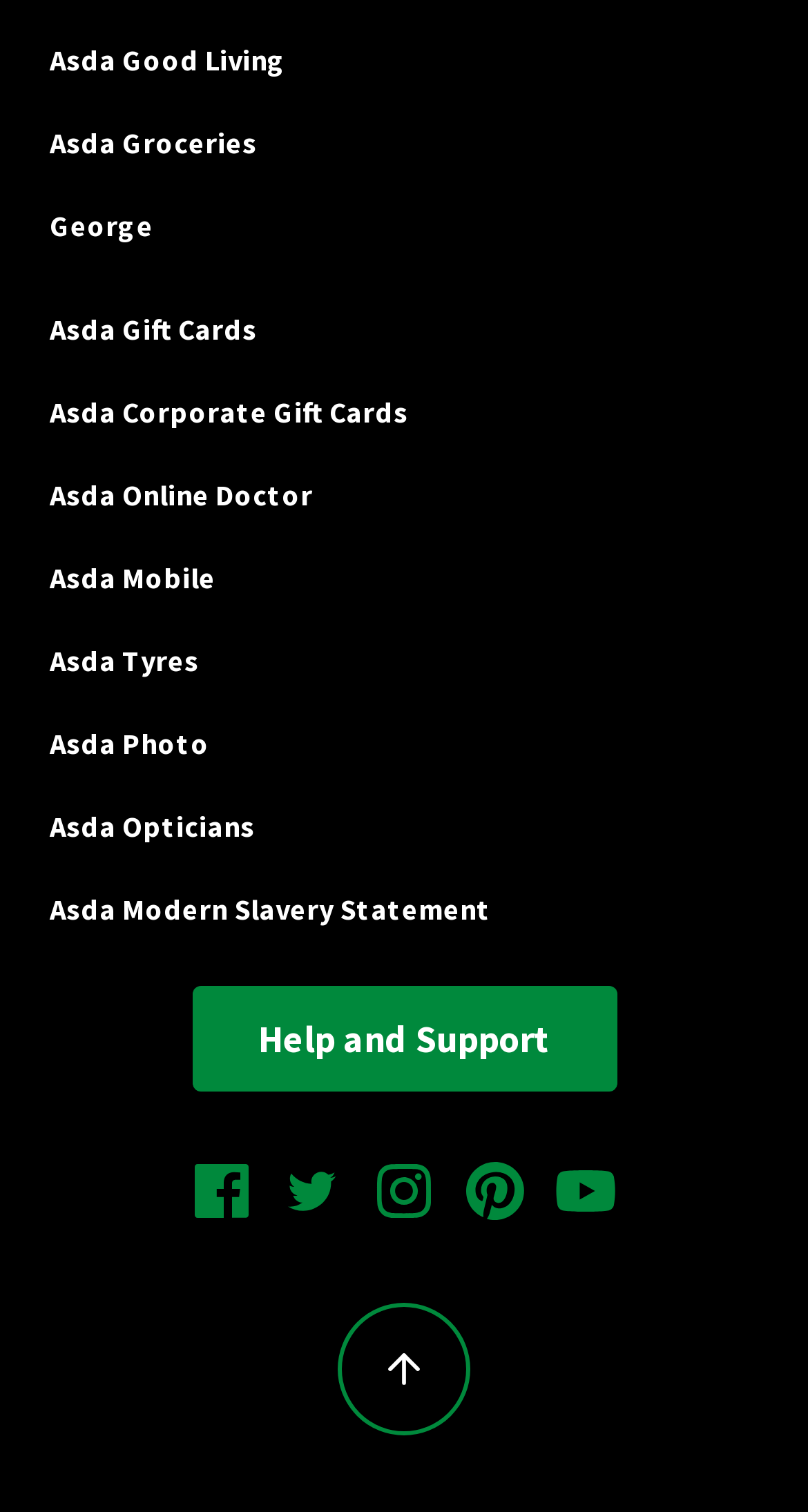Please identify the bounding box coordinates of the element's region that should be clicked to execute the following instruction: "Consulting services". The bounding box coordinates must be four float numbers between 0 and 1, i.e., [left, top, right, bottom].

None